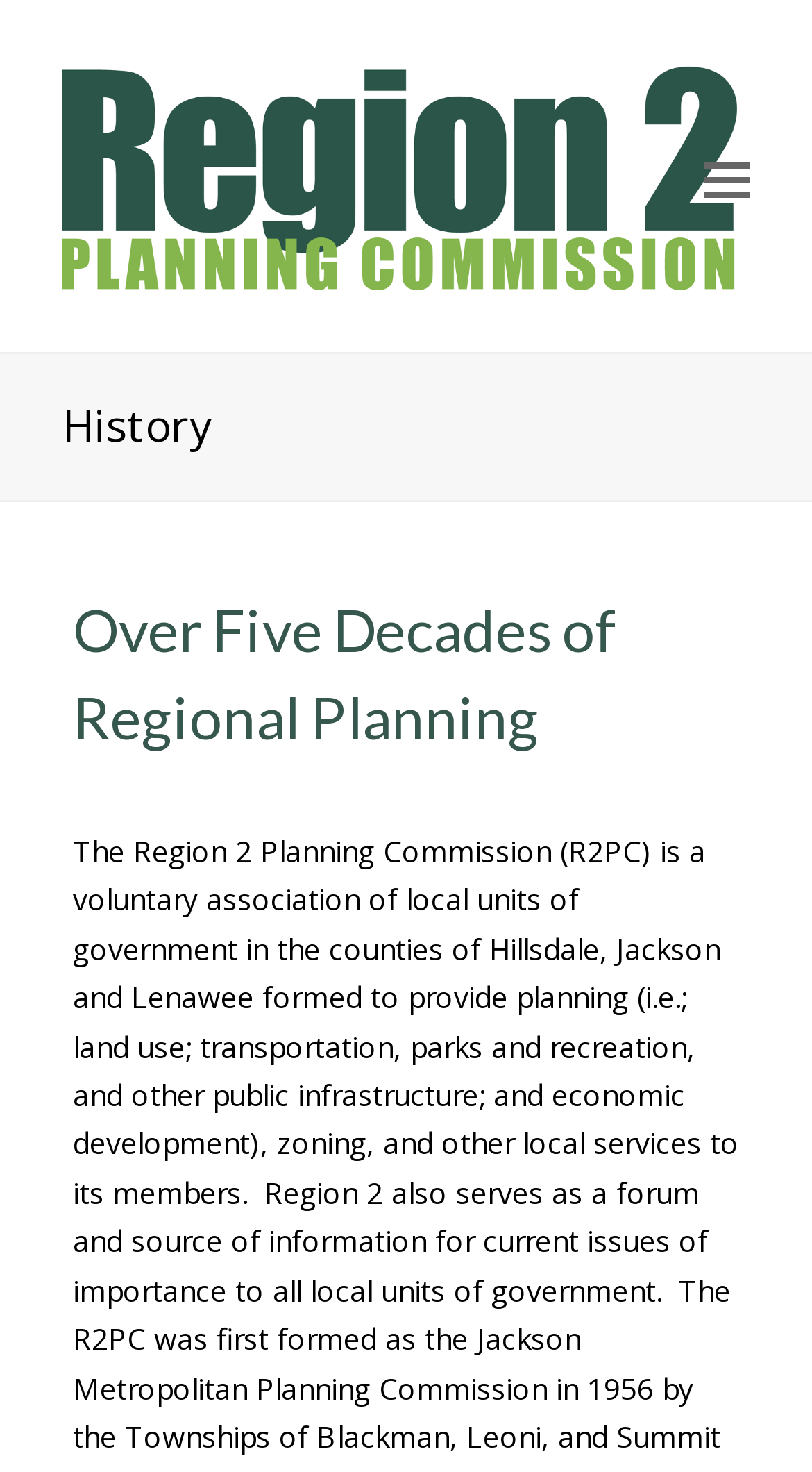Answer with a single word or phrase: 
What is the bounding box coordinate of the 'Region 2 Planning Commission' image?

[0.077, 0.042, 0.923, 0.197]